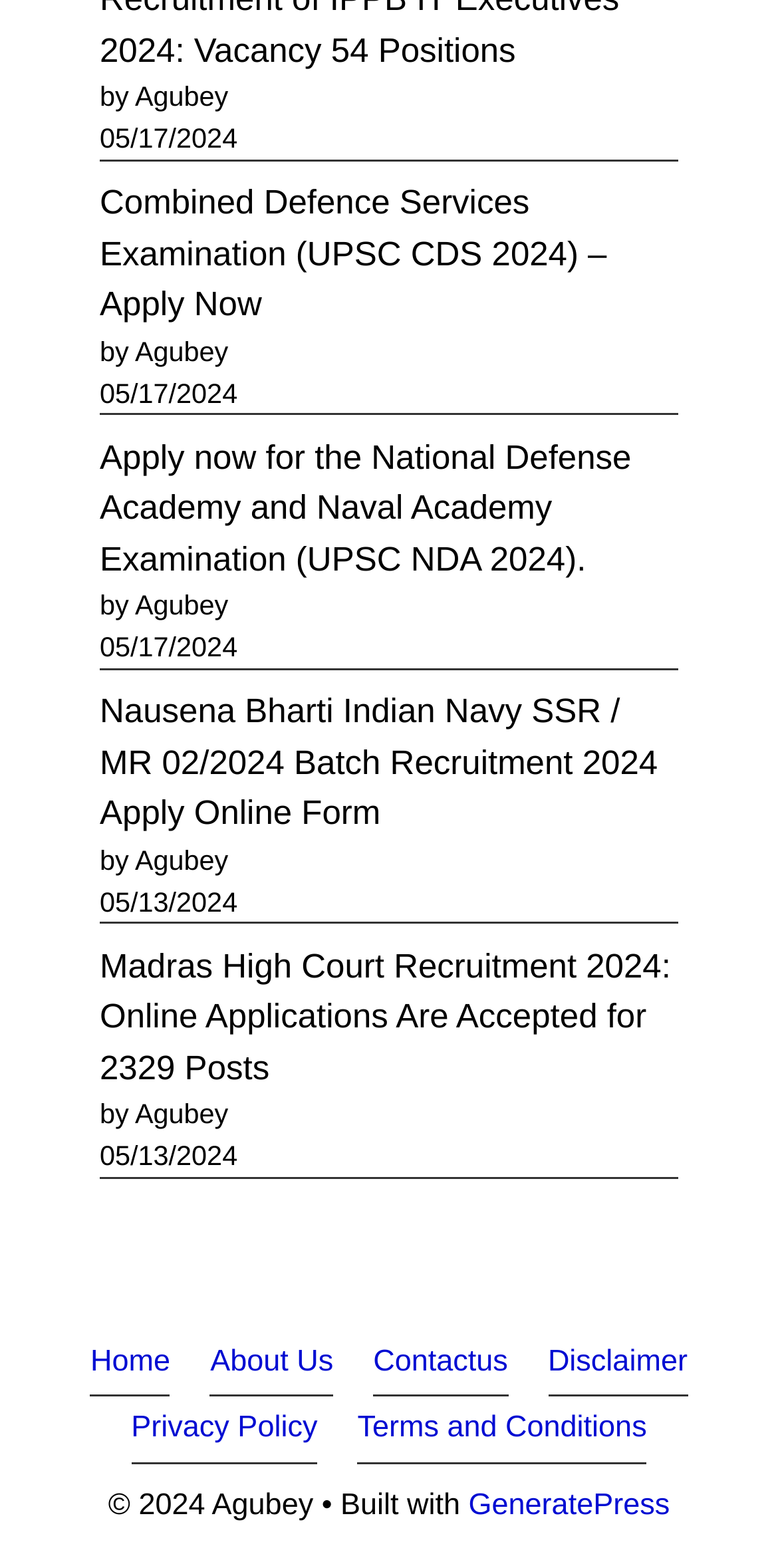Answer the following inquiry with a single word or phrase:
What is the date of the Combined Defence Services Examination?

05/17/2024